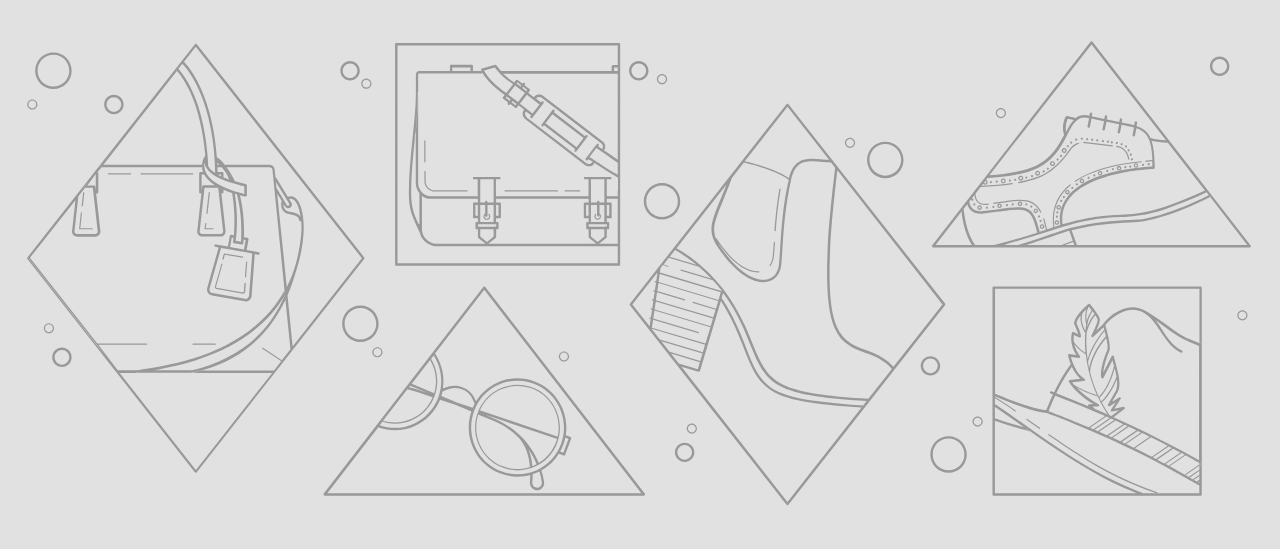Formulate a detailed description of the image content.

In this stylish graphic, a collection of elegant accessories is presented, featuring outlined illustrations set against a soft background. The composition includes various items such as a sophisticated handbag with intricate details, a pair of chic shoes highlighting modern design, fashionable eyeglasses conveying a sense of intellectual elegance, and a structured briefcase that combines functionality with style. Each item is framed within unique diamond shapes, enhancing their visual appeal and drawing attention to their distinct features. The minimalist design is complemented by subtle bubbles in the background, creating a dynamic yet refined atmosphere perfect for showcasing a contemporary brand or product line.